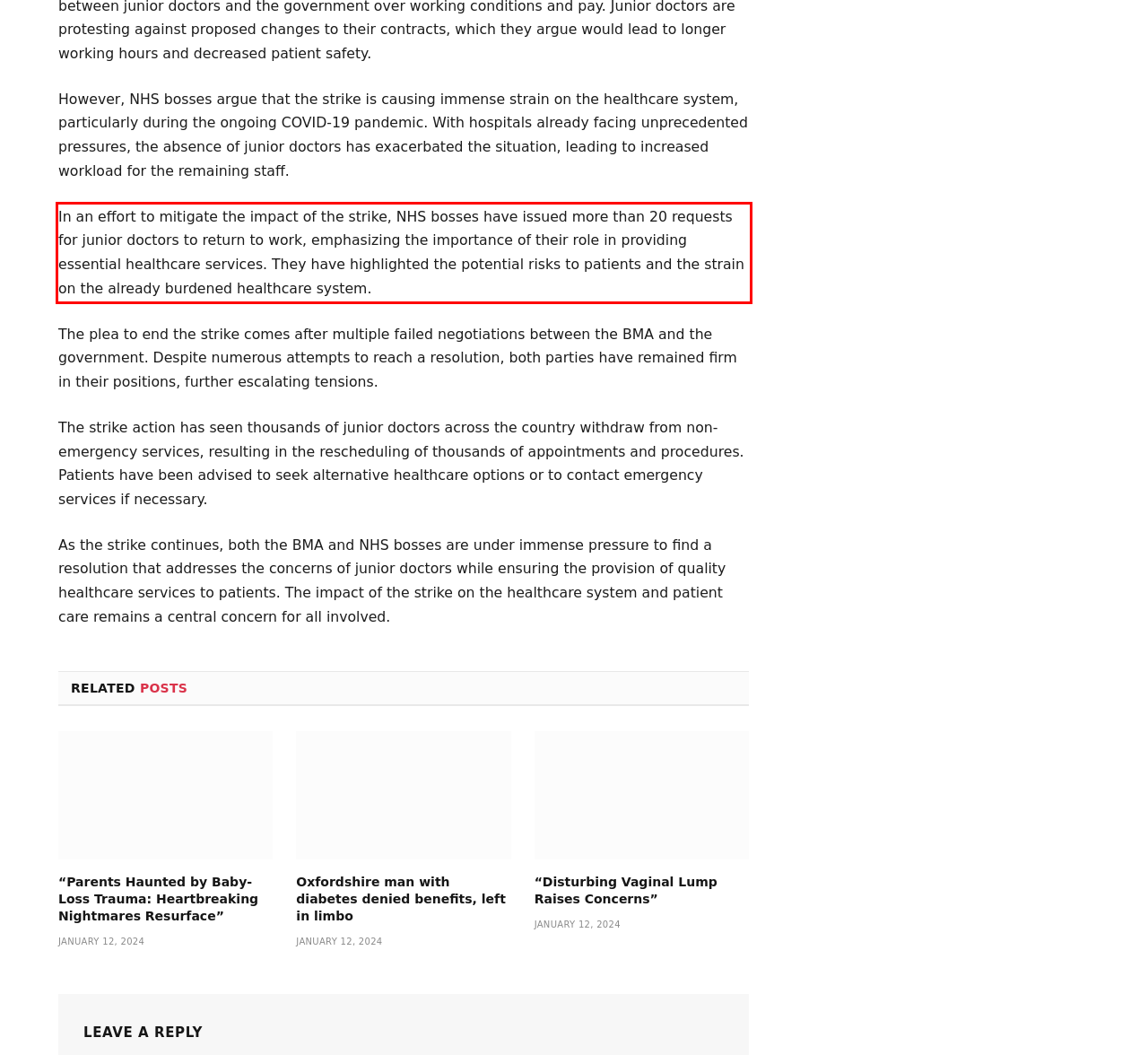You are looking at a screenshot of a webpage with a red rectangle bounding box. Use OCR to identify and extract the text content found inside this red bounding box.

In an effort to mitigate the impact of the strike, NHS bosses have issued more than 20 requests for junior doctors to return to work, emphasizing the importance of their role in providing essential healthcare services. They have highlighted the potential risks to patients and the strain on the already burdened healthcare system.